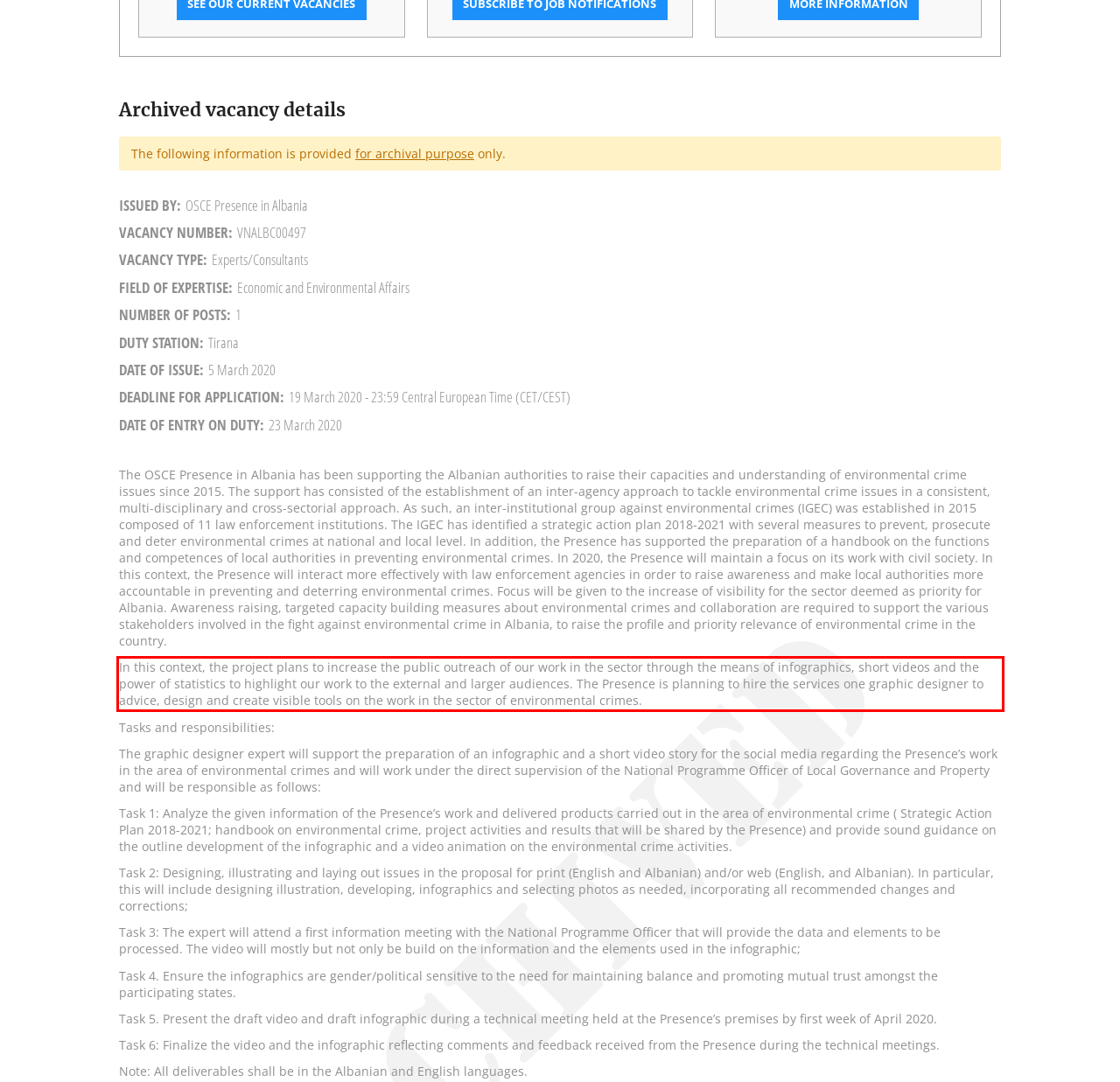Identify the red bounding box in the webpage screenshot and perform OCR to generate the text content enclosed.

In this context, the project plans to increase the public outreach of our work in the sector through the means of infographics, short videos and the power of statistics to highlight our work to the external and larger audiences. The Presence is planning to hire the services one graphic designer to advice, design and create visible tools on the work in the sector of environmental crimes.